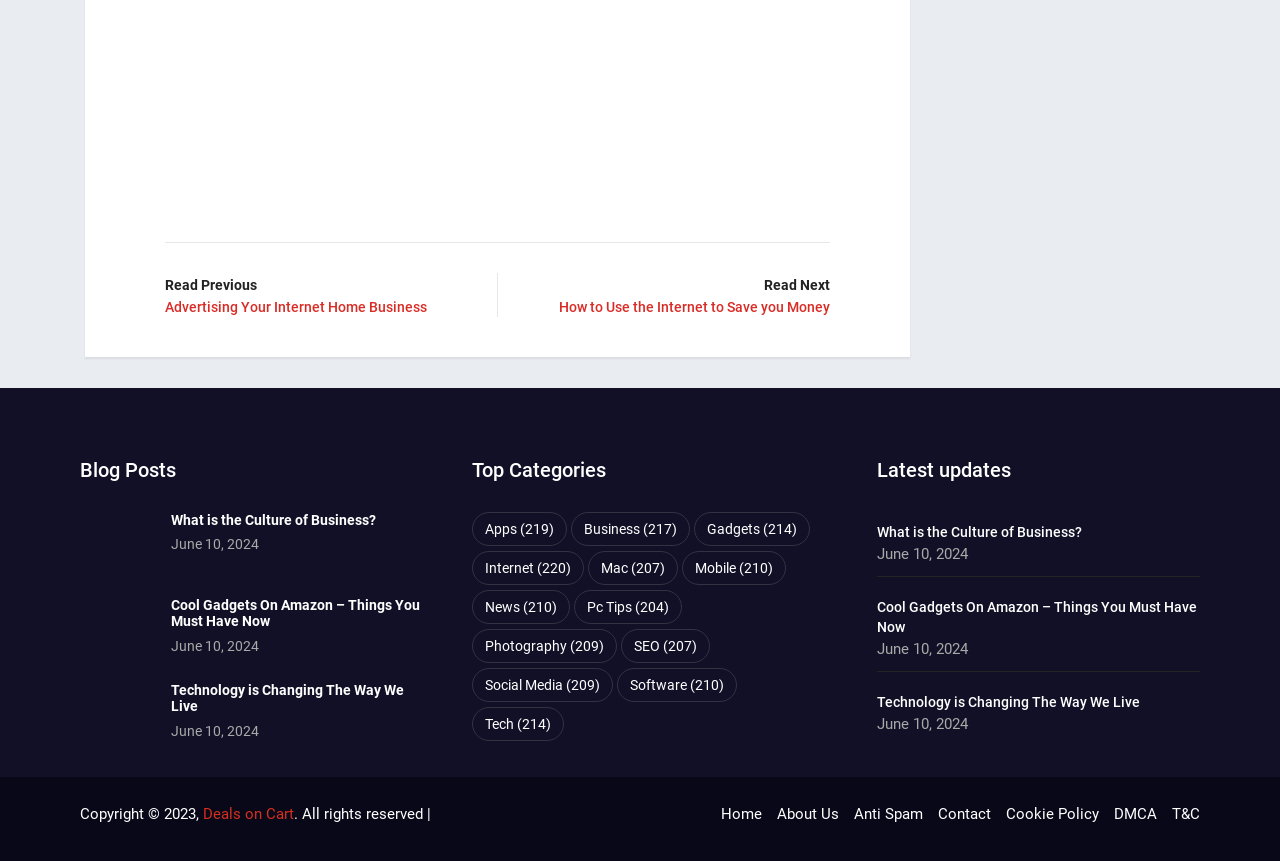Pinpoint the bounding box coordinates of the element you need to click to execute the following instruction: "View blog post 'What is the Culture of Business?'". The bounding box should be represented by four float numbers between 0 and 1, in the format [left, top, right, bottom].

[0.134, 0.594, 0.33, 0.614]